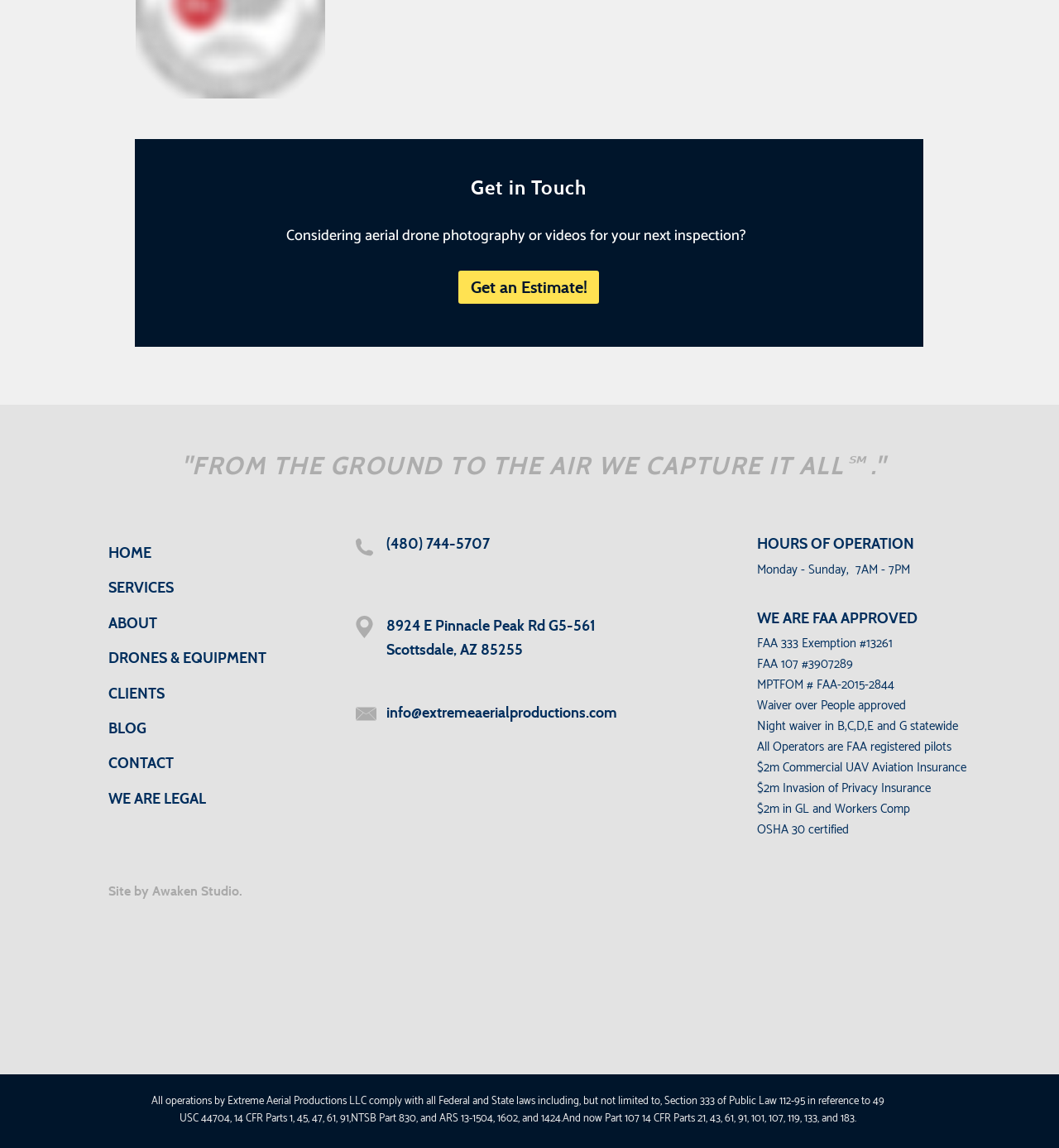Pinpoint the bounding box coordinates of the clickable element to carry out the following instruction: "View our location on 'Google Maps'."

[0.336, 0.682, 0.642, 0.881]